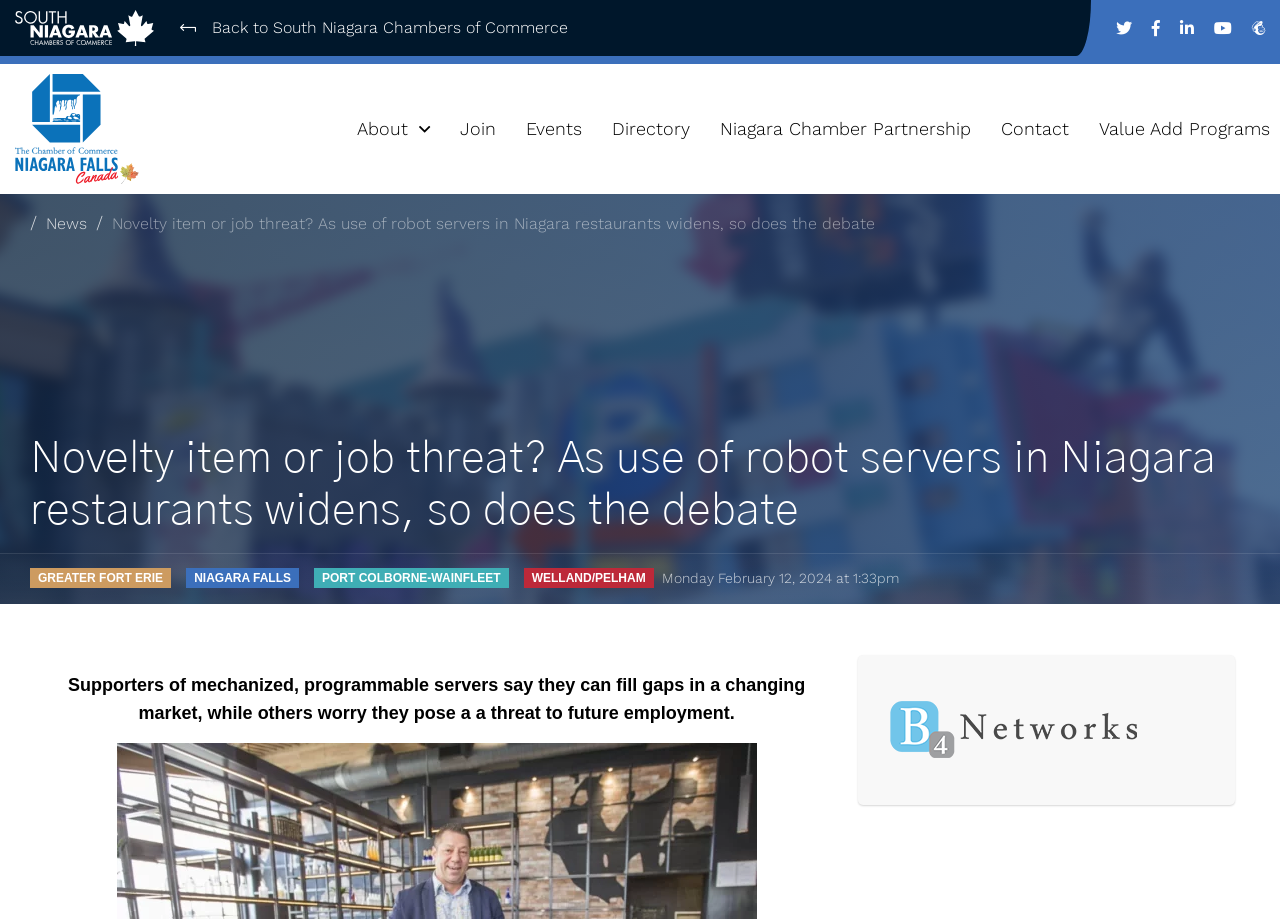Based on the element description Events, identify the bounding box of the UI element in the given webpage screenshot. The coordinates should be in the format (top-left x, top-left y, bottom-right x, bottom-right y) and must be between 0 and 1.

[0.399, 0.113, 0.466, 0.168]